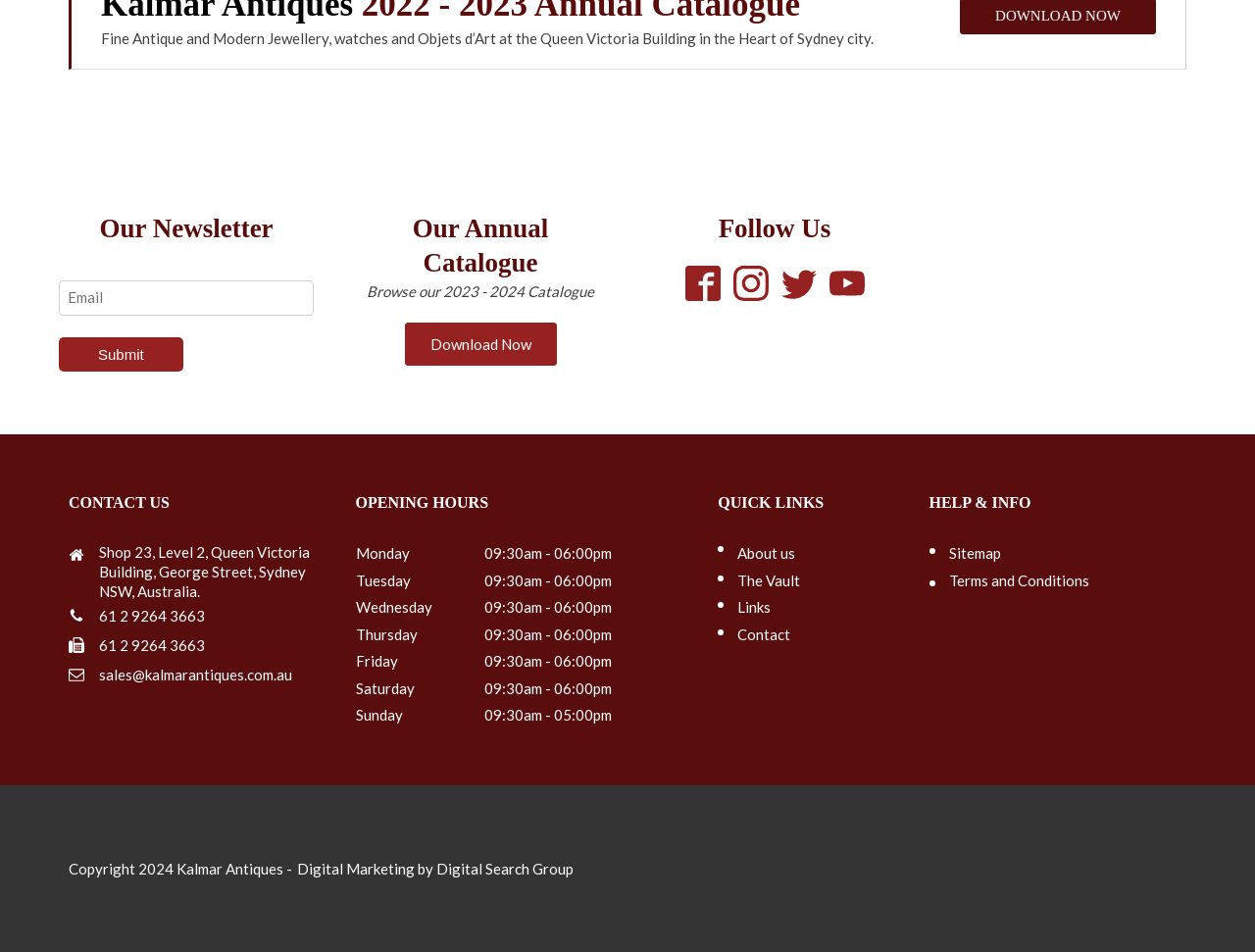What are the business hours on Monday?
Please utilize the information in the image to give a detailed response to the question.

According to the 'OPENING HOURS' section, the business is open from 09:30am to 06:00pm on Mondays.